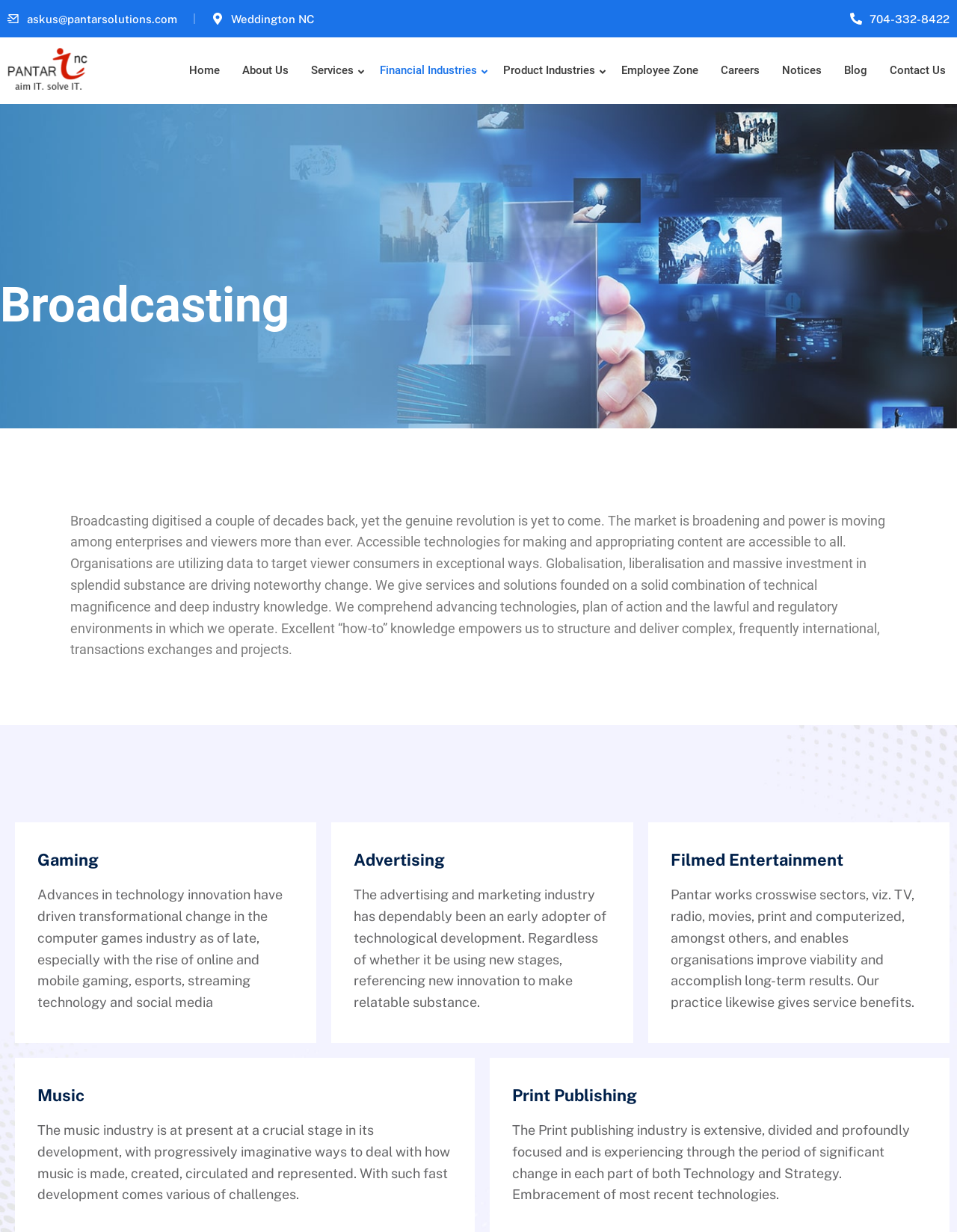Describe the webpage in detail, including text, images, and layout.

The webpage is about Pantar Solutions, a company that provides services and solutions in the broadcasting industry. At the top left corner, there is a small image and a link to "askus@pantarsolutions.com". Next to it, there is a static text "Weddington NC". On the top right corner, there is a link to "704-332-8422". Below the top section, there is a logo image with a link to "Home" and a navigation menu with links to "About Us", "Services", "Financial Industries", "Product Industries", "Employee Zone", "Careers", "Notices", "Blog", and "Contact Us".

The main content of the webpage is divided into five sections, each with a heading and a static text. The first section is about "Broadcasting", which discusses the revolution in the broadcasting industry and how Pantar Solutions provides services and solutions founded on a solid combination of technical excellence and deep industry knowledge.

The second section is about "Gaming", which talks about the transformational change in the computer games industry driven by technological innovation. The third section is about "Advertising", which discusses how the advertising and marketing industry has been an early adopter of technological development. The fourth section is about "Filmed Entertainment", which explains how Pantar works across sectors such as TV, radio, movies, print, and digital to enable organizations to improve viability and achieve long-term results. The fifth section is about "Music" and "Print Publishing", which discuss the challenges and changes in these industries.

There are a total of 9 links to different sections or pages, and 7 static texts that provide information about the broadcasting industry and Pantar Solutions. The webpage has a clean and organized layout, with clear headings and concise text.